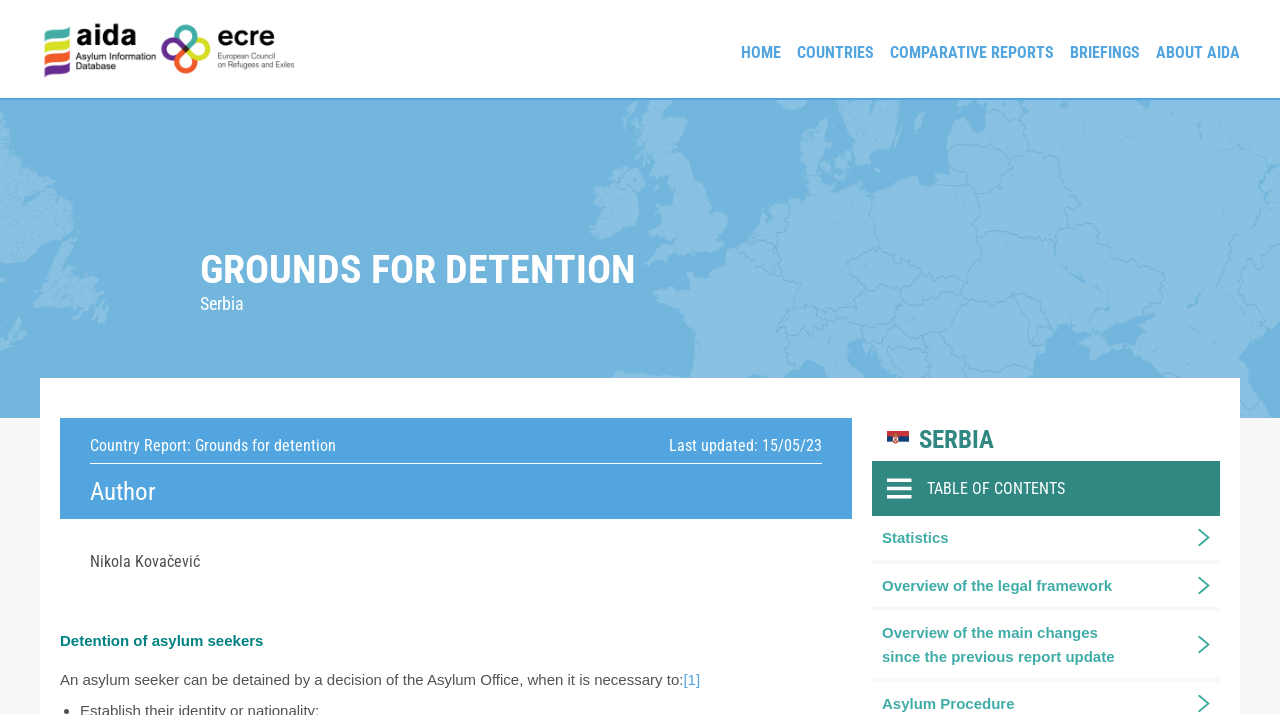Identify the bounding box coordinates of the clickable region to carry out the given instruction: "Read about grounds for detention in Serbia".

[0.109, 0.406, 0.891, 0.445]